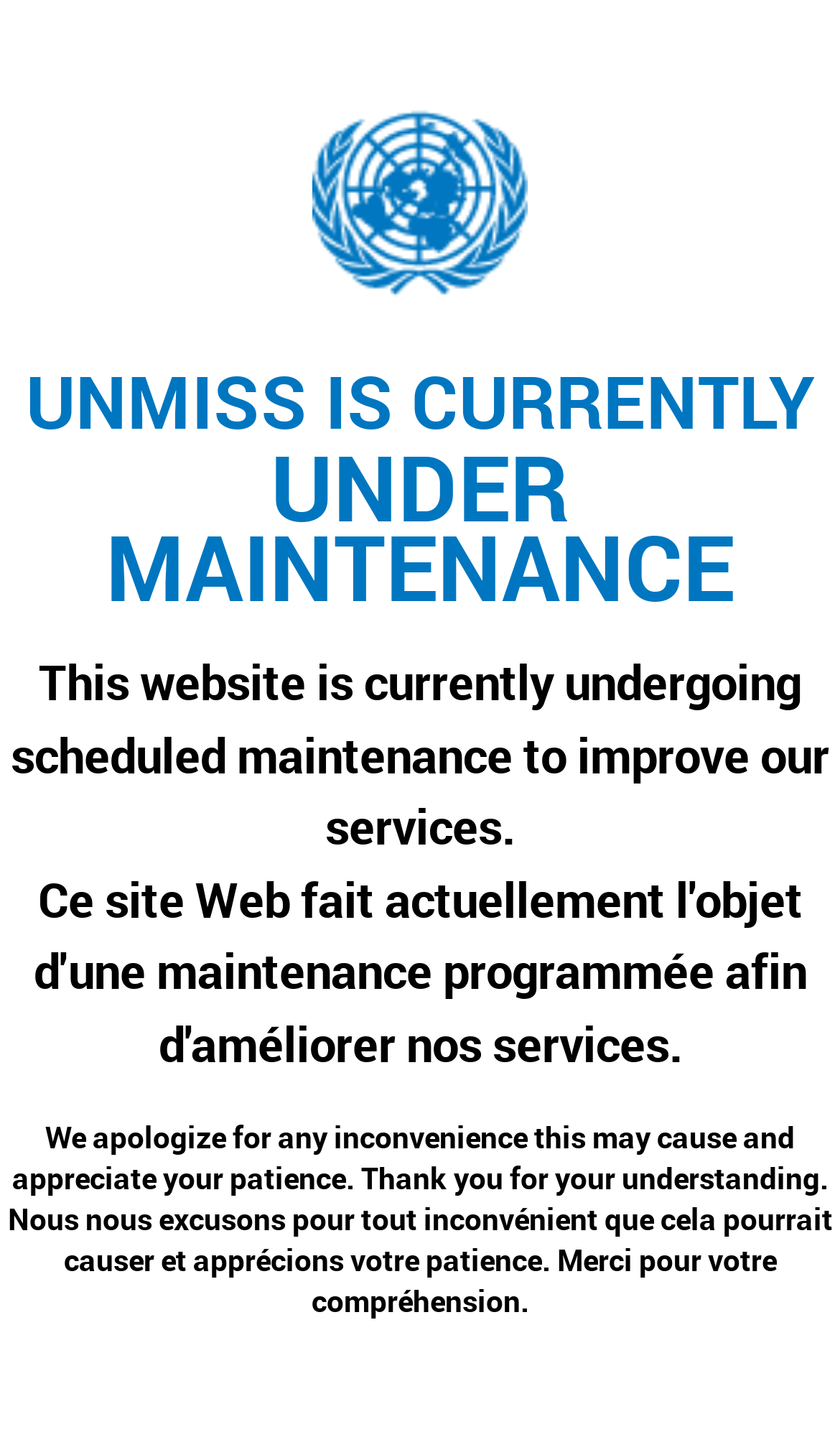Please give a succinct answer to the question in one word or phrase:
What is the purpose of the maintenance?

To improve services